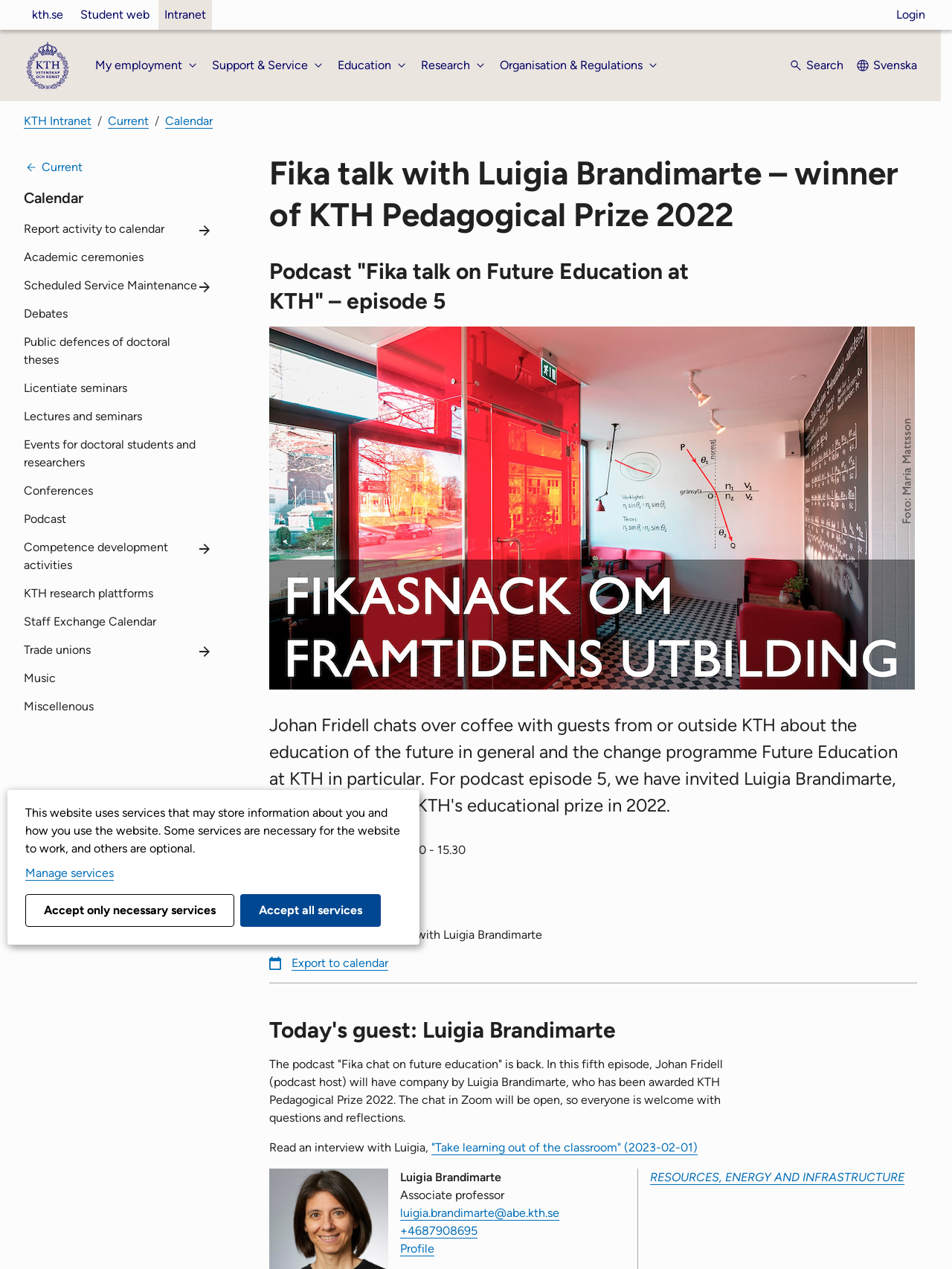Identify the bounding box coordinates of the region that needs to be clicked to carry out this instruction: "Go to the 'Education' page". Provide these coordinates as four float numbers ranging from 0 to 1, i.e., [left, top, right, bottom].

[0.355, 0.04, 0.43, 0.063]